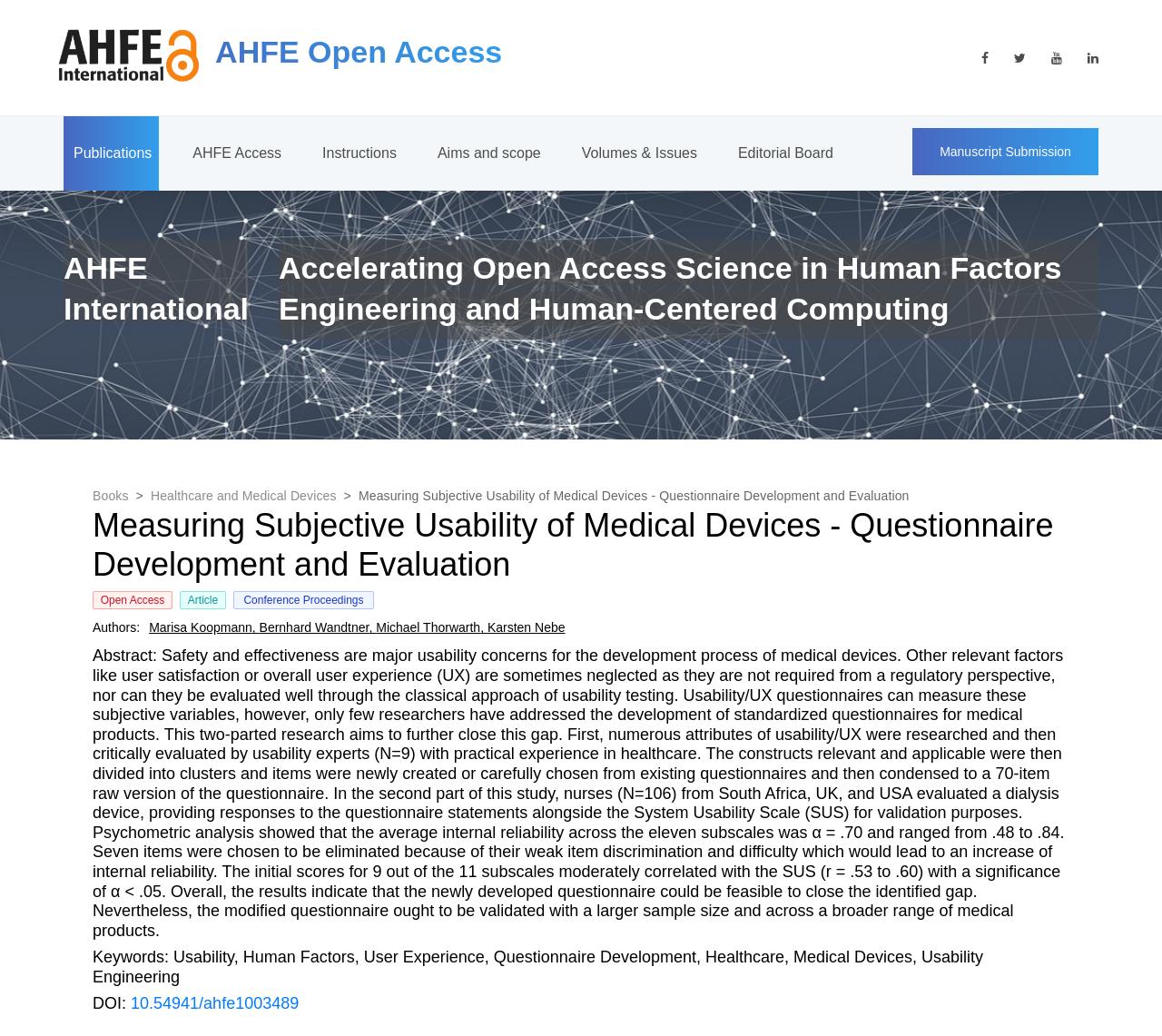Determine the bounding box for the UI element described here: "Aims and scope".

[0.368, 0.112, 0.472, 0.184]